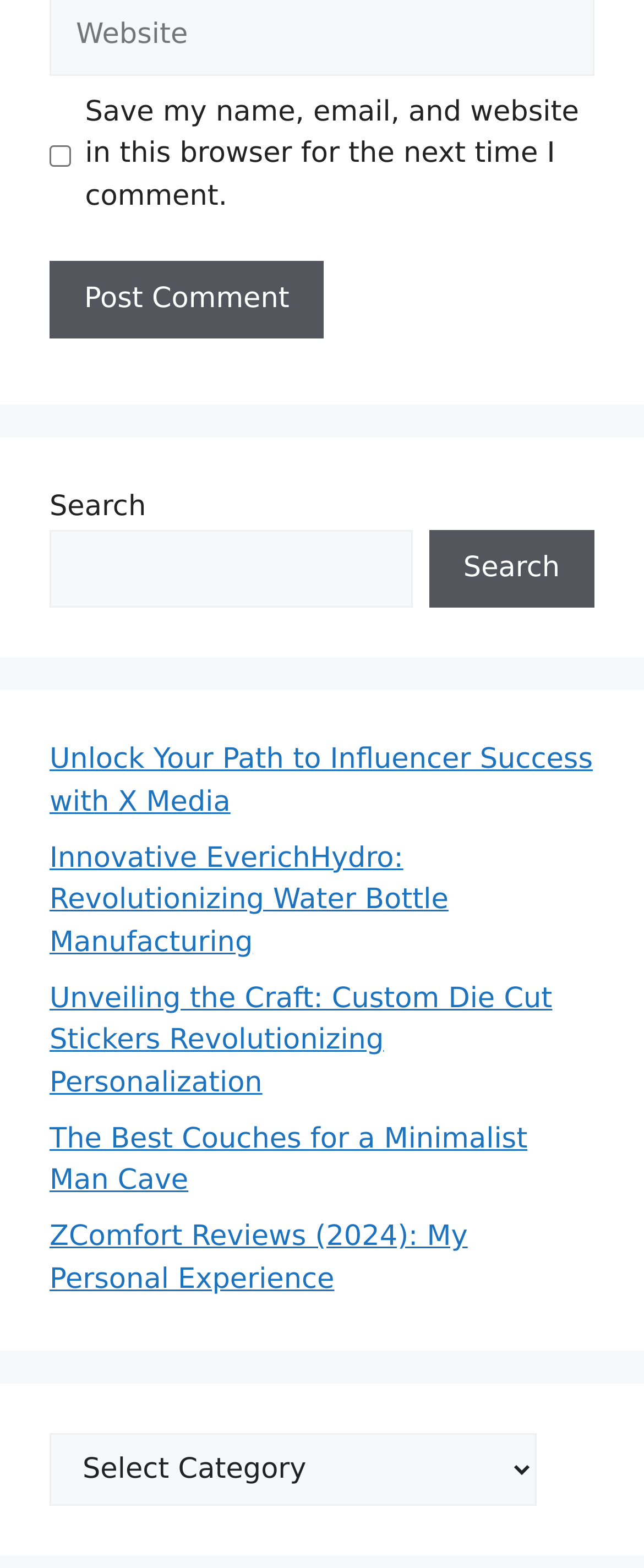Determine the bounding box coordinates of the element's region needed to click to follow the instruction: "Check the checkbox to save your name and email". Provide these coordinates as four float numbers between 0 and 1, formatted as [left, top, right, bottom].

[0.077, 0.092, 0.11, 0.106]